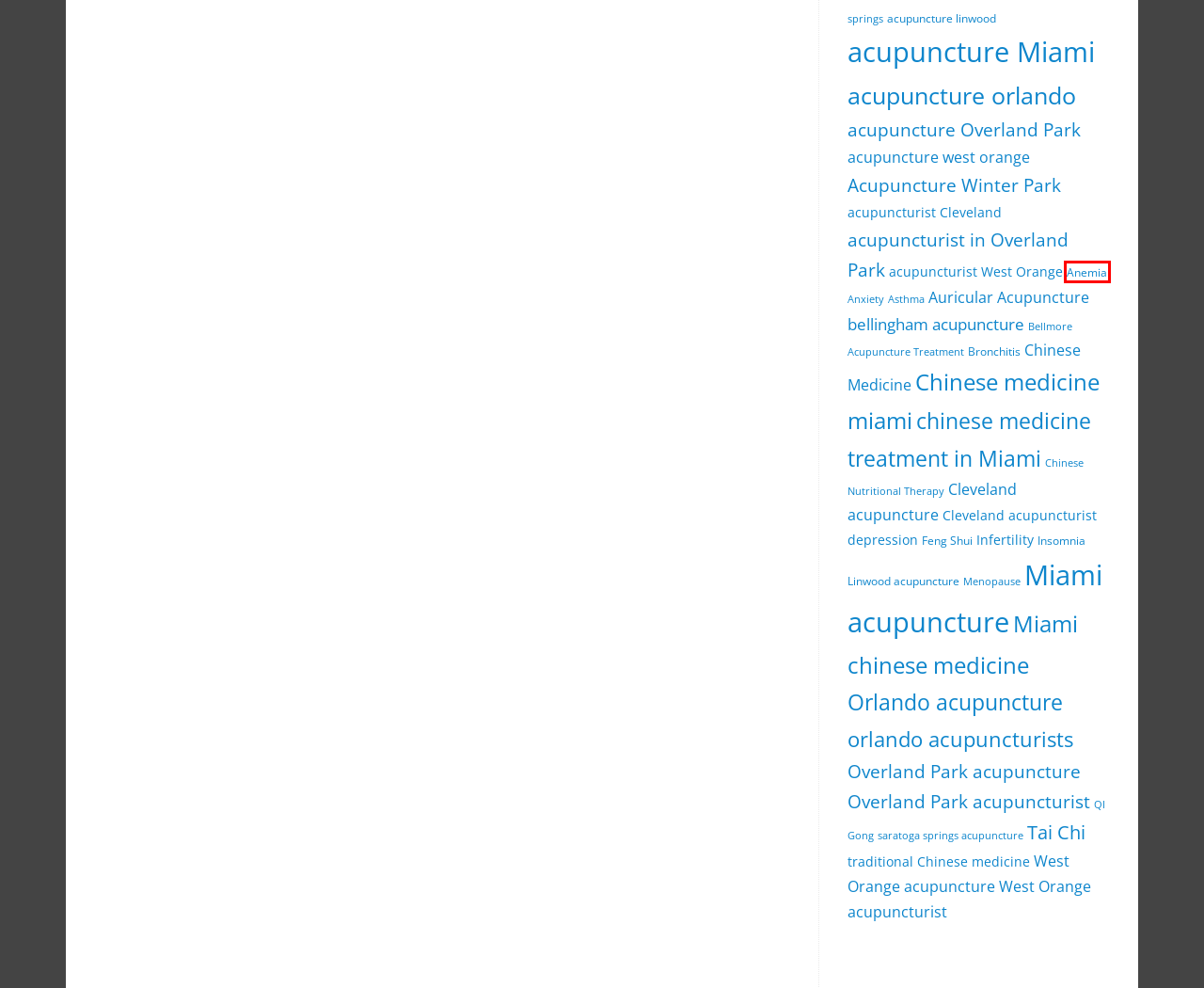Given a screenshot of a webpage with a red bounding box around a UI element, please identify the most appropriate webpage description that matches the new webpage after you click on the element. Here are the candidates:
A. Bronchitis | Acupuncture Practice
B. Miami chinese medicine | Acupuncture Practice
C. depression | Acupuncture Practice
D. Anxiety | Acupuncture Practice
E. Overland Park acupuncture | Acupuncture Practice
F. Infertility | Acupuncture Practice
G. Anemia | Acupuncture Practice
H. acupuncture west orange | Acupuncture Practice

G